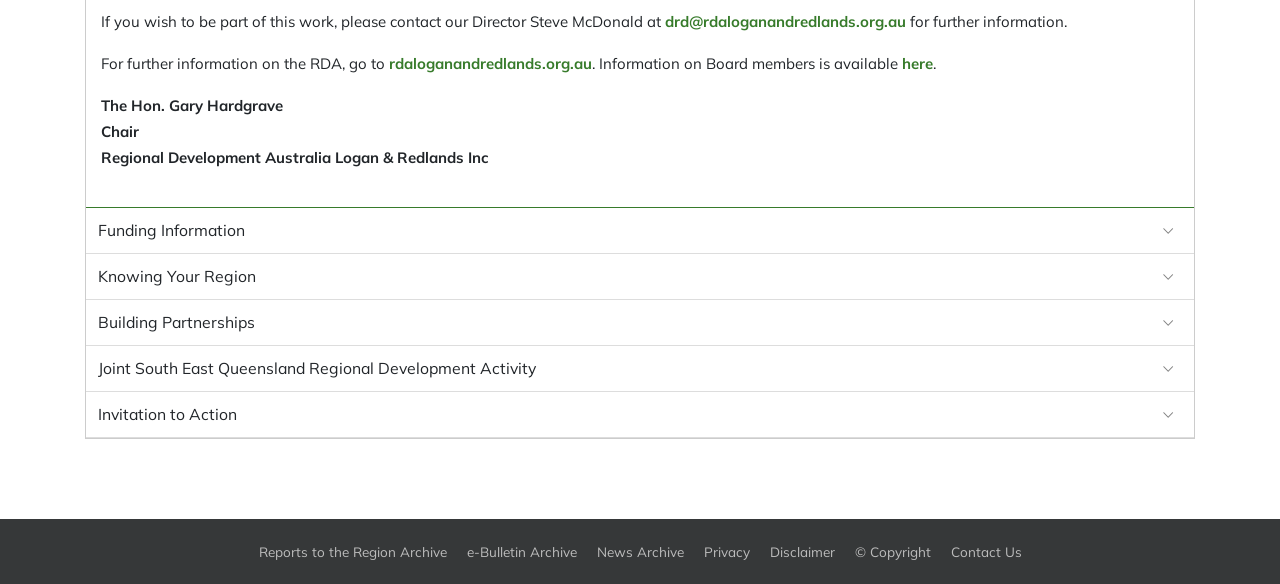Use a single word or phrase to answer the question: 
What is the name of the organization?

Regional Development Australia Logan & Redlands Inc